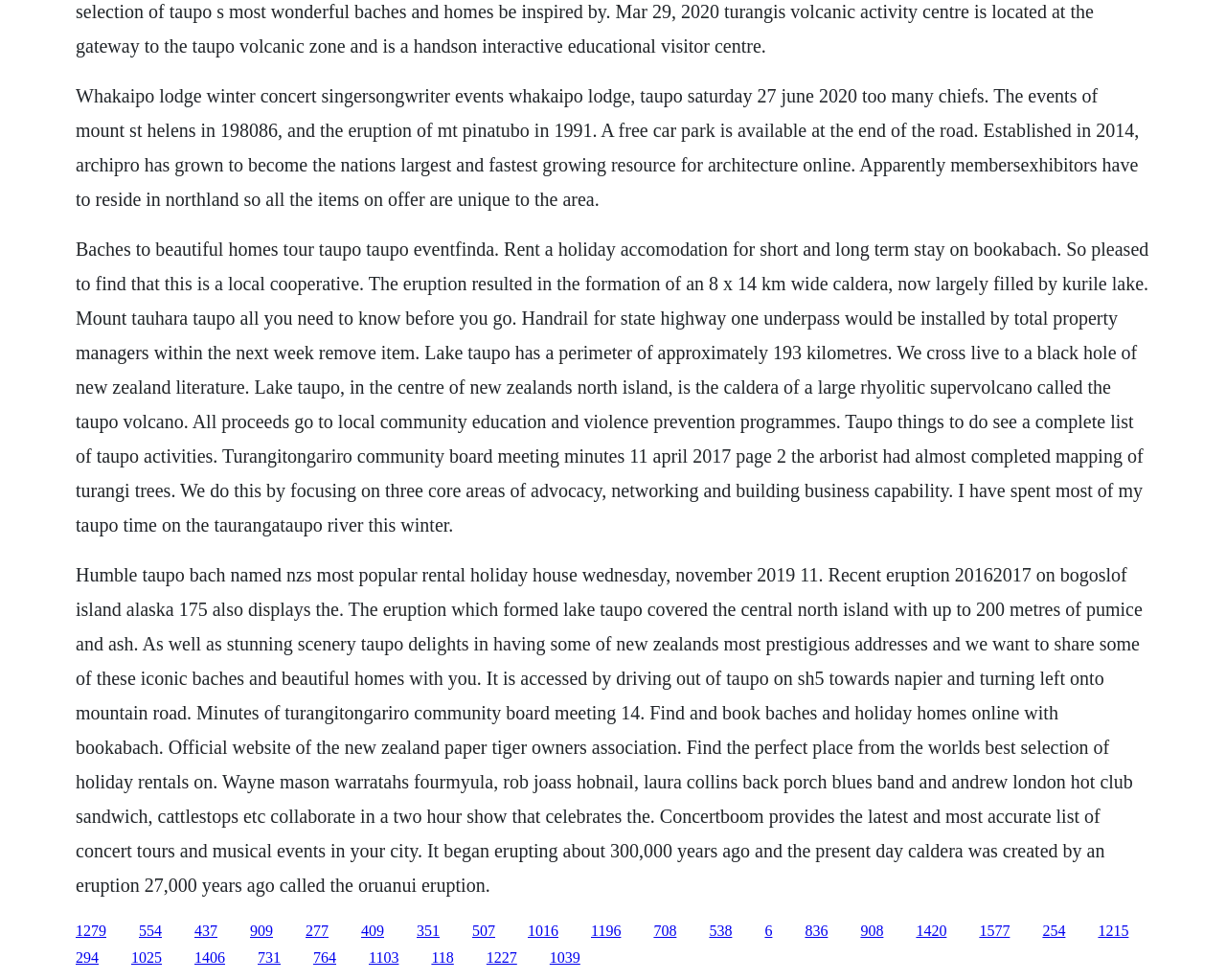Please identify the bounding box coordinates for the region that you need to click to follow this instruction: "Click on the link to Whakaipo Lodge Winter Concert".

[0.062, 0.941, 0.087, 0.958]